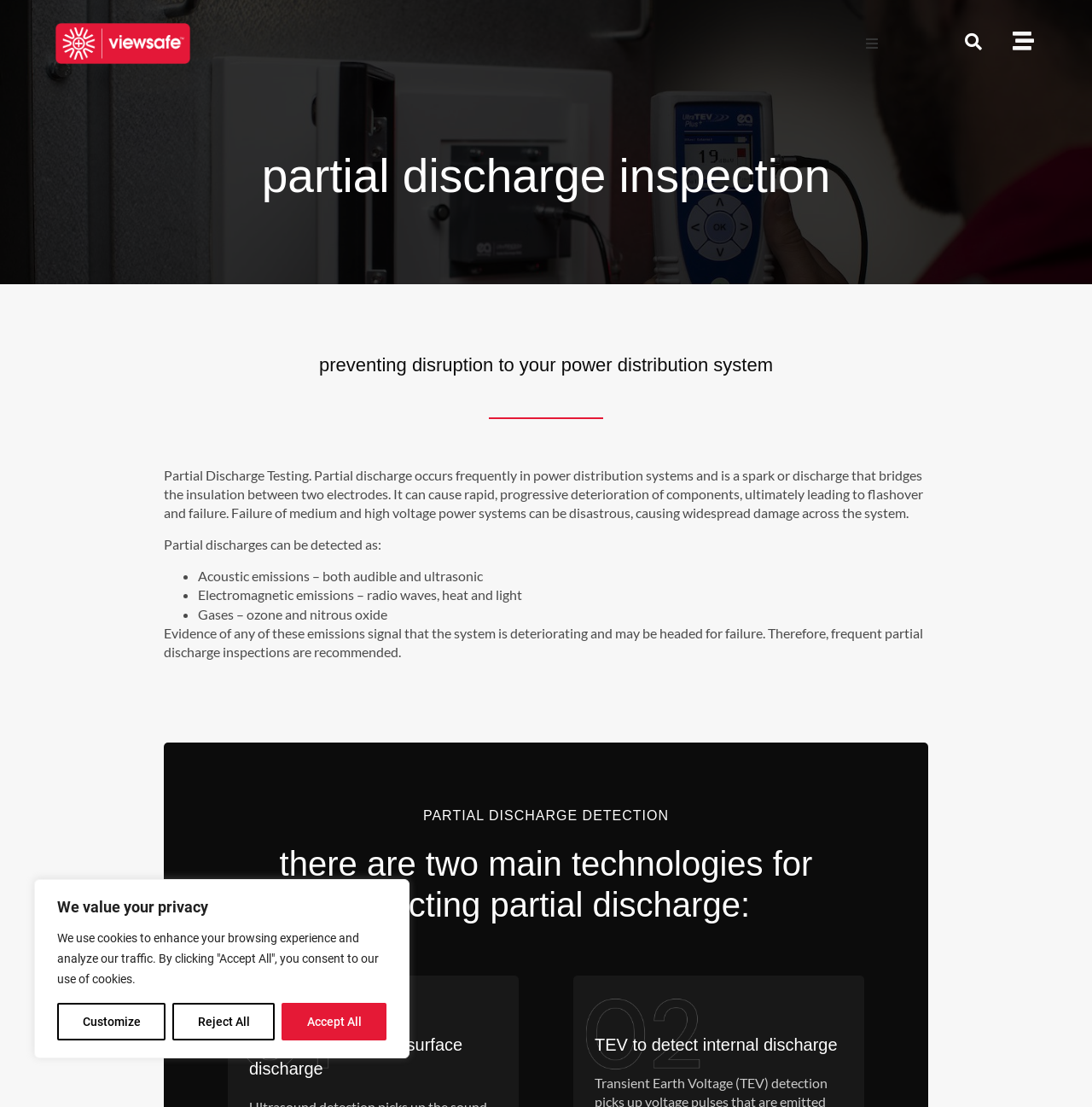Create a detailed narrative of the webpage’s visual and textual elements.

The webpage is about partial discharge inspection and its importance in power distribution systems. At the top, there is a cookie consent notification with three buttons: "Customize", "Reject All", and "Accept All". Below this notification, there is a link on the left side and a button to open or close a menu on the right side. 

On the top-left corner, there is a logo or icon, and on the top-right corner, there is another button and a link. 

The main content starts with a heading "Partial Discharge Inspection" followed by a subheading "Preventing disruption to your power distribution system". Below this, there is a paragraph explaining what partial discharge is, its causes, and its consequences. 

Following this, there is a section that lists the ways partial discharges can be detected, including acoustic emissions, electromagnetic emissions, and gases. Each of these points is marked with a bullet point. 

After this list, there is a paragraph emphasizing the importance of frequent partial discharge inspections. 

The next section is headed "PARTIAL DISCHARGE DETECTION" and explains that there are two main technologies for detecting partial discharge. 

Finally, there are two subheadings: "Ultrasound to detect surface discharge" and "TEV to detect internal discharge", which likely provide more information about these two technologies.